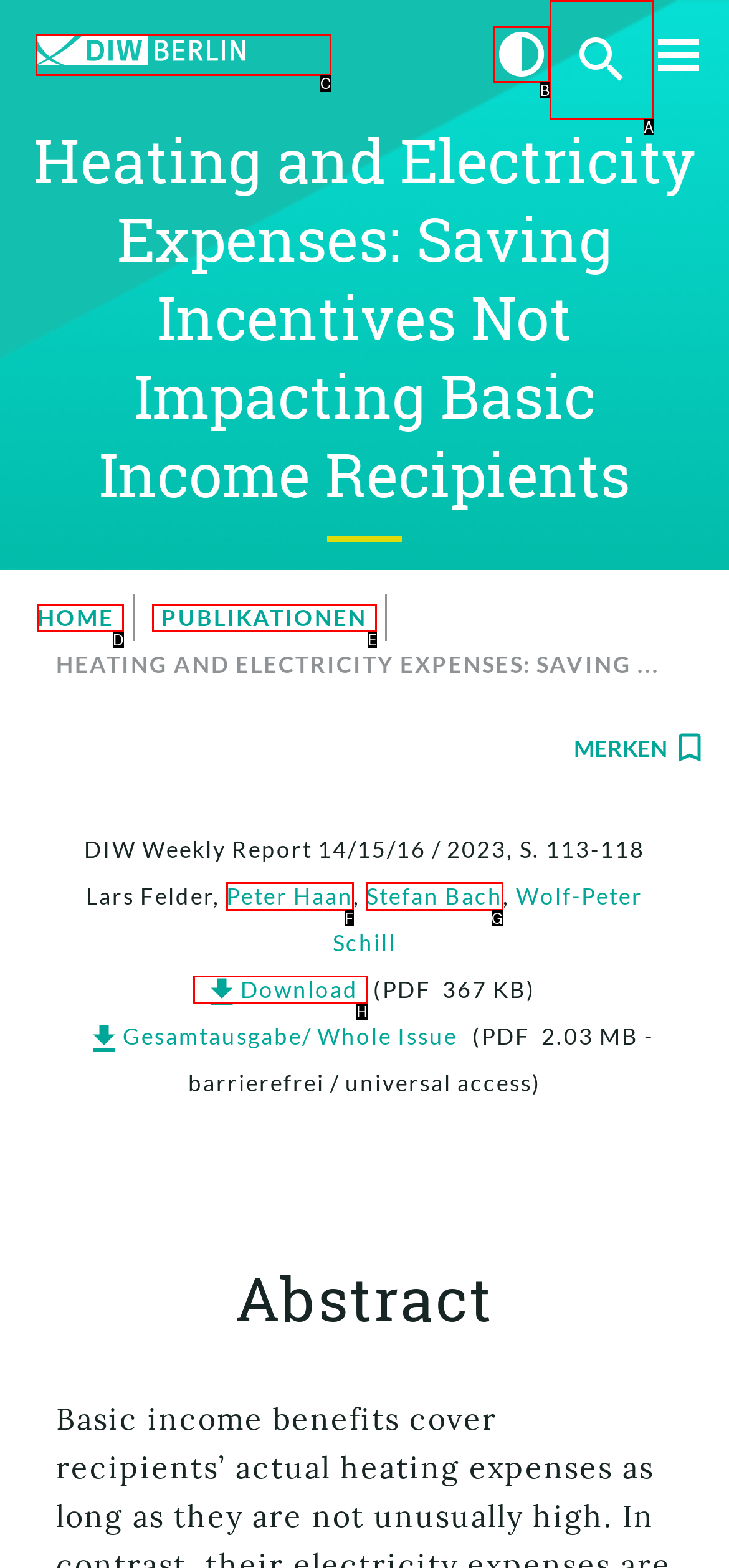Choose the HTML element you need to click to achieve the following task: search for something
Respond with the letter of the selected option from the given choices directly.

A